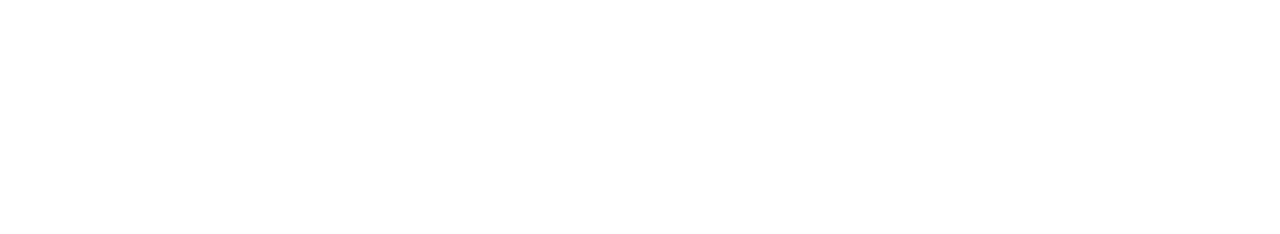Provide a thorough and detailed response to the question by examining the image: 
What is the broader theme related to IVD raw materials?

The caption states that the visual element aligns with the broader theme of IVD raw materials, highlighting the importance of reliable diagnostics in managing and understanding viral infections.